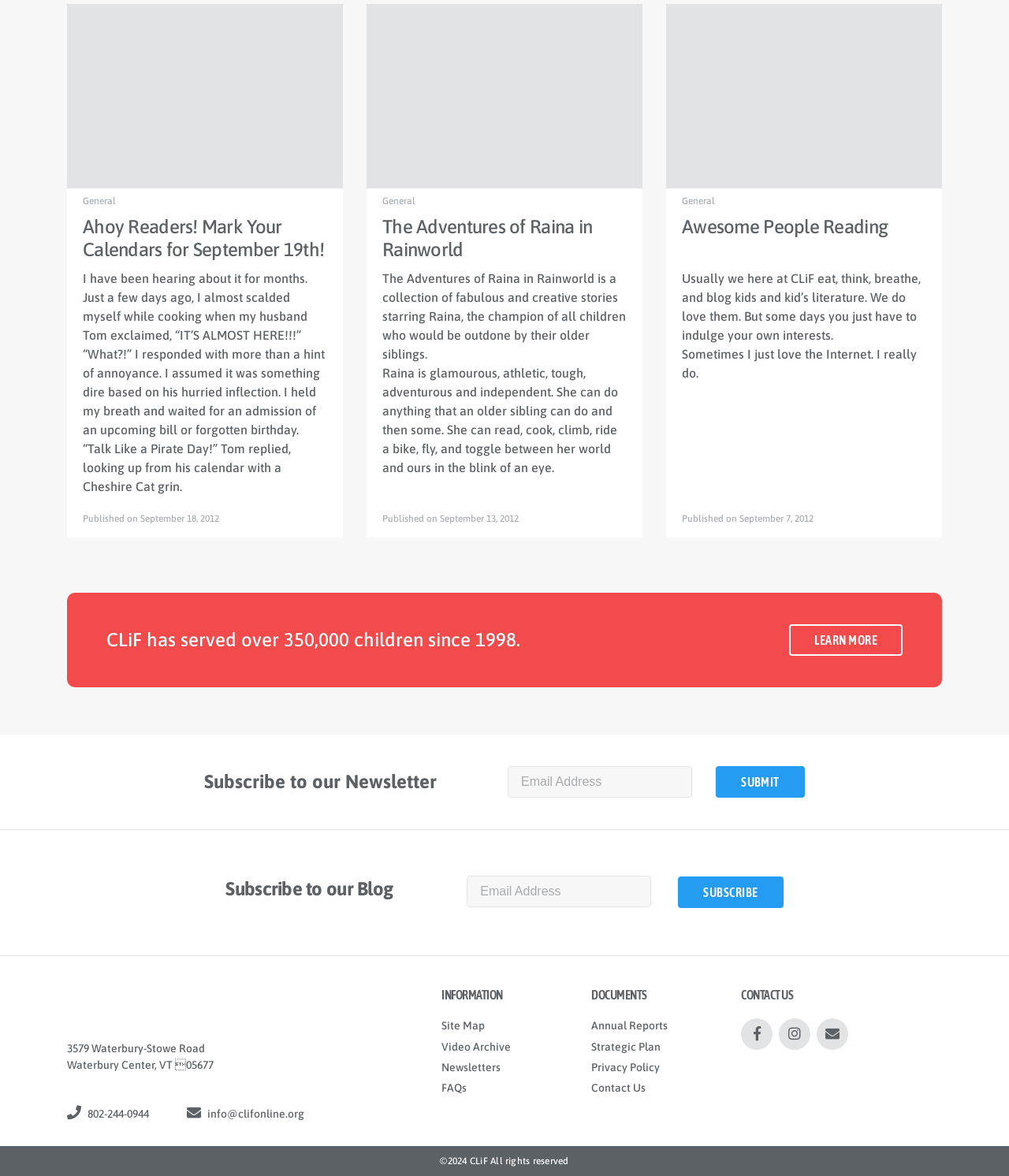Using the information in the image, give a detailed answer to the following question: What is the name of the event mentioned in the first article?

The first article mentions an event that Tom is excited about, and the event is revealed to be 'Talk Like a Pirate Day' when he replies to the author's question.